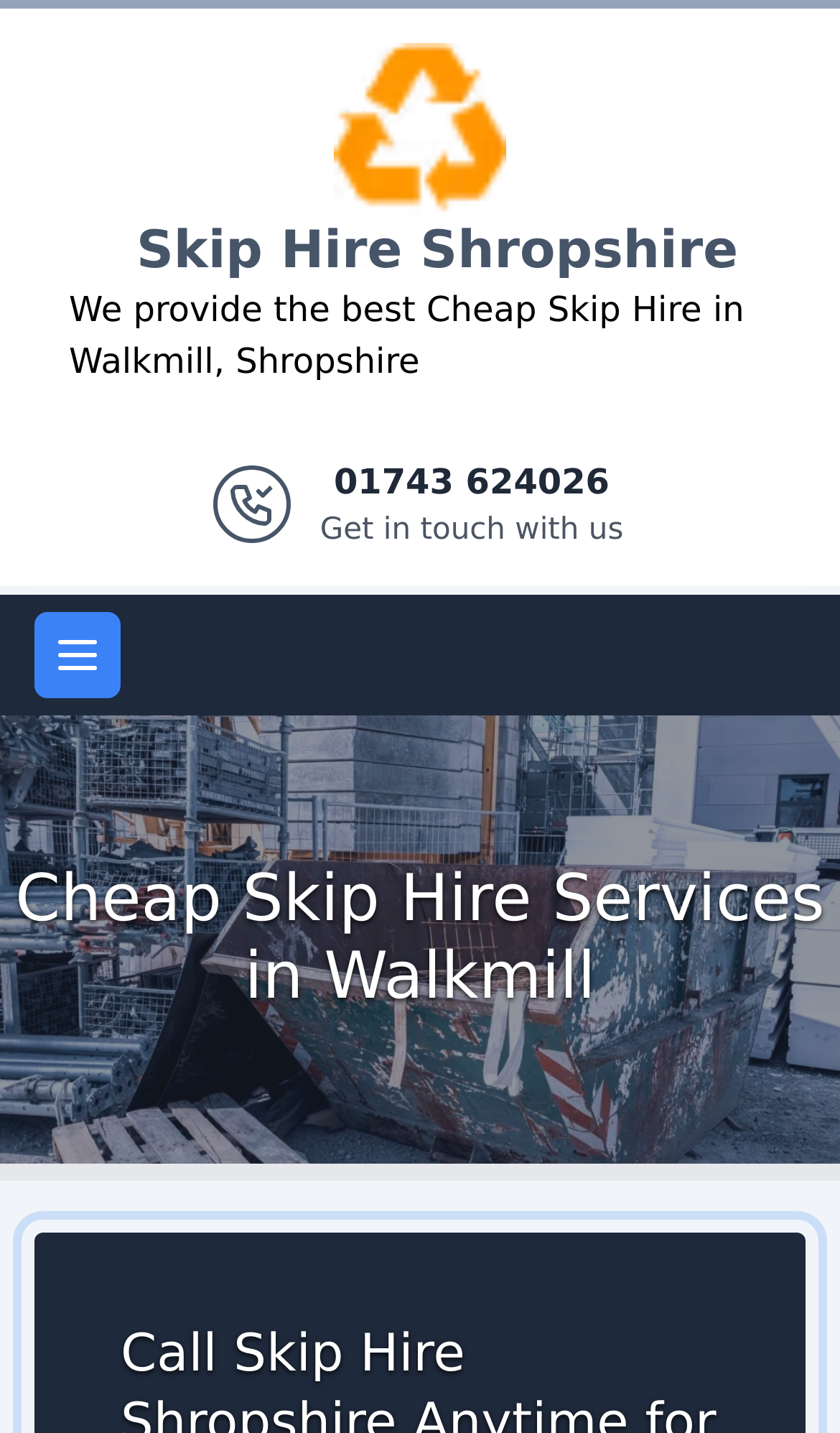Use a single word or phrase to respond to the question:
What is the main service provided by Skip Hire Shropshire?

Cheap Skip Hire